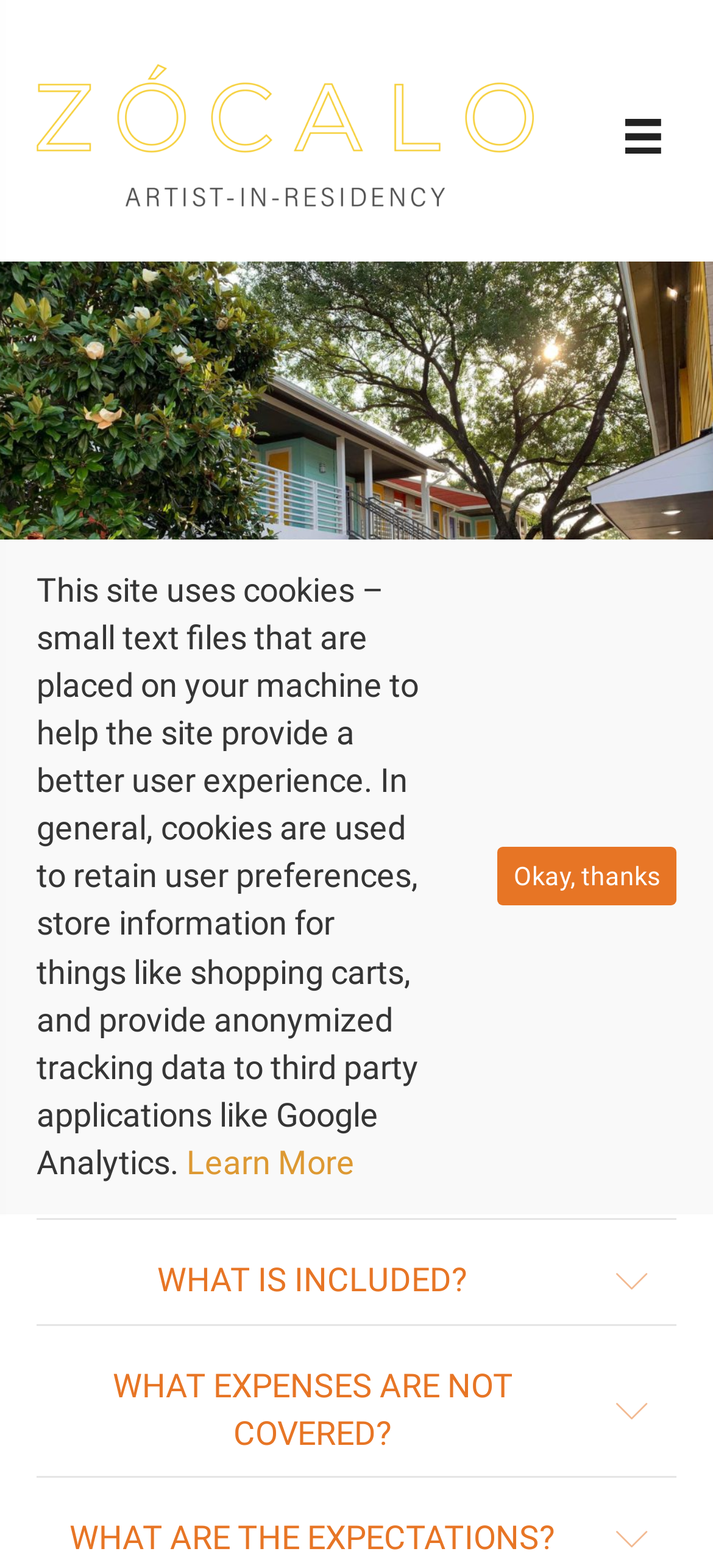Determine the bounding box for the UI element as described: "WHAT EXPENSES ARE NOT COVERED?". The coordinates should be represented as four float numbers between 0 and 1, formatted as [left, top, right, bottom].

[0.09, 0.868, 0.787, 0.929]